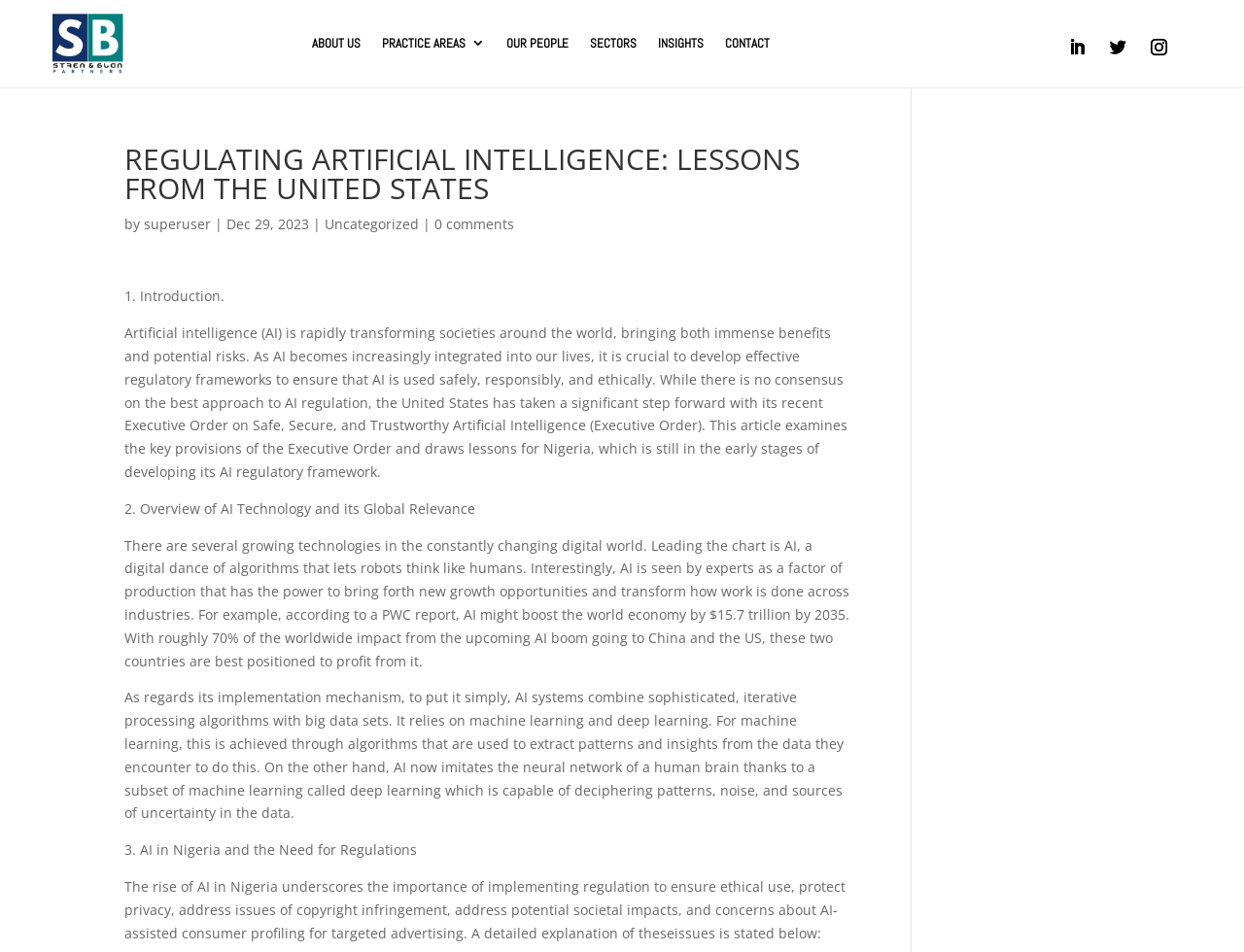Please give a one-word or short phrase response to the following question: 
What is the topic of the article?

Regulating Artificial Intelligence